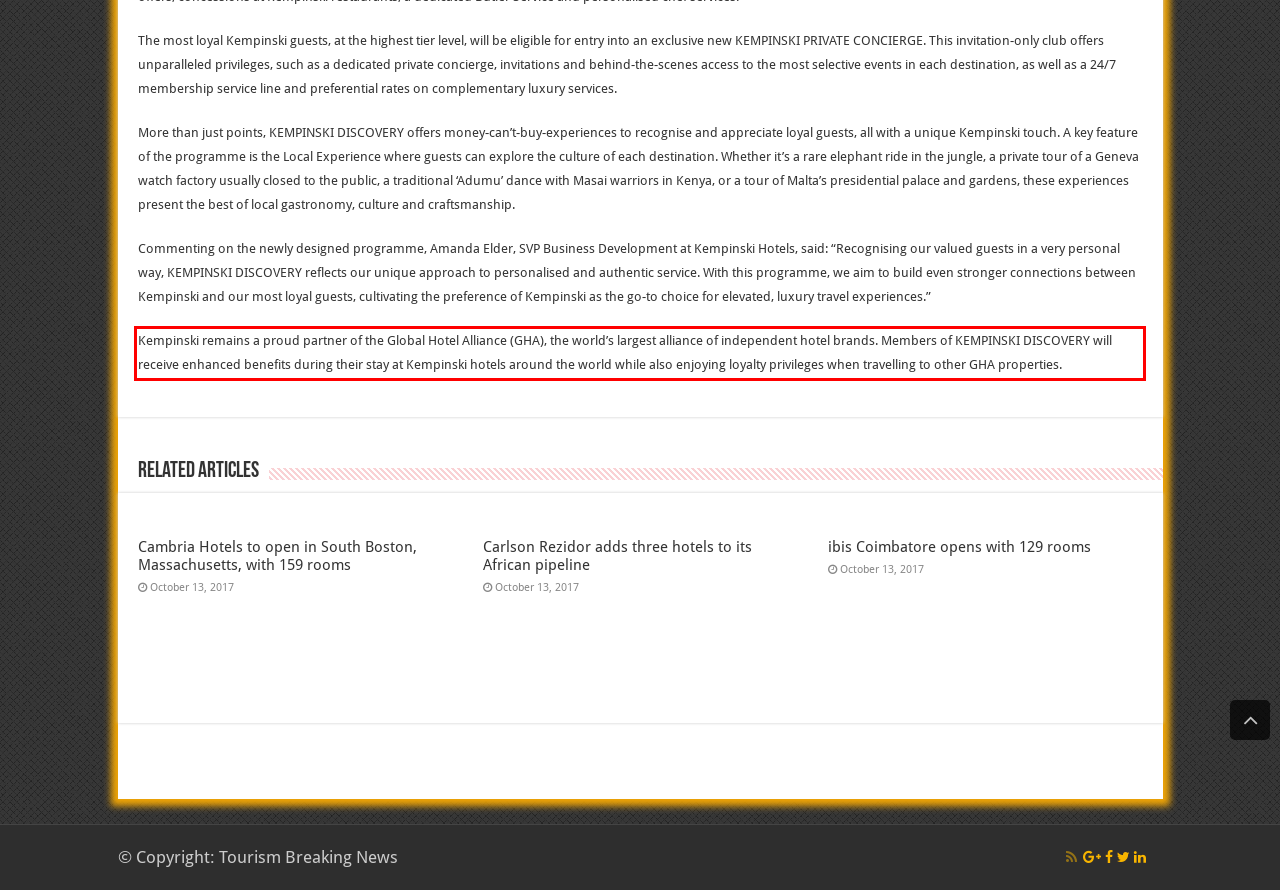You are presented with a screenshot containing a red rectangle. Extract the text found inside this red bounding box.

Kempinski remains a proud partner of the Global Hotel Alliance (GHA), the world’s largest alliance of independent hotel brands. Members of KEMPINSKI DISCOVERY will receive enhanced benefits during their stay at Kempinski hotels around the world while also enjoying loyalty privileges when travelling to other GHA properties.